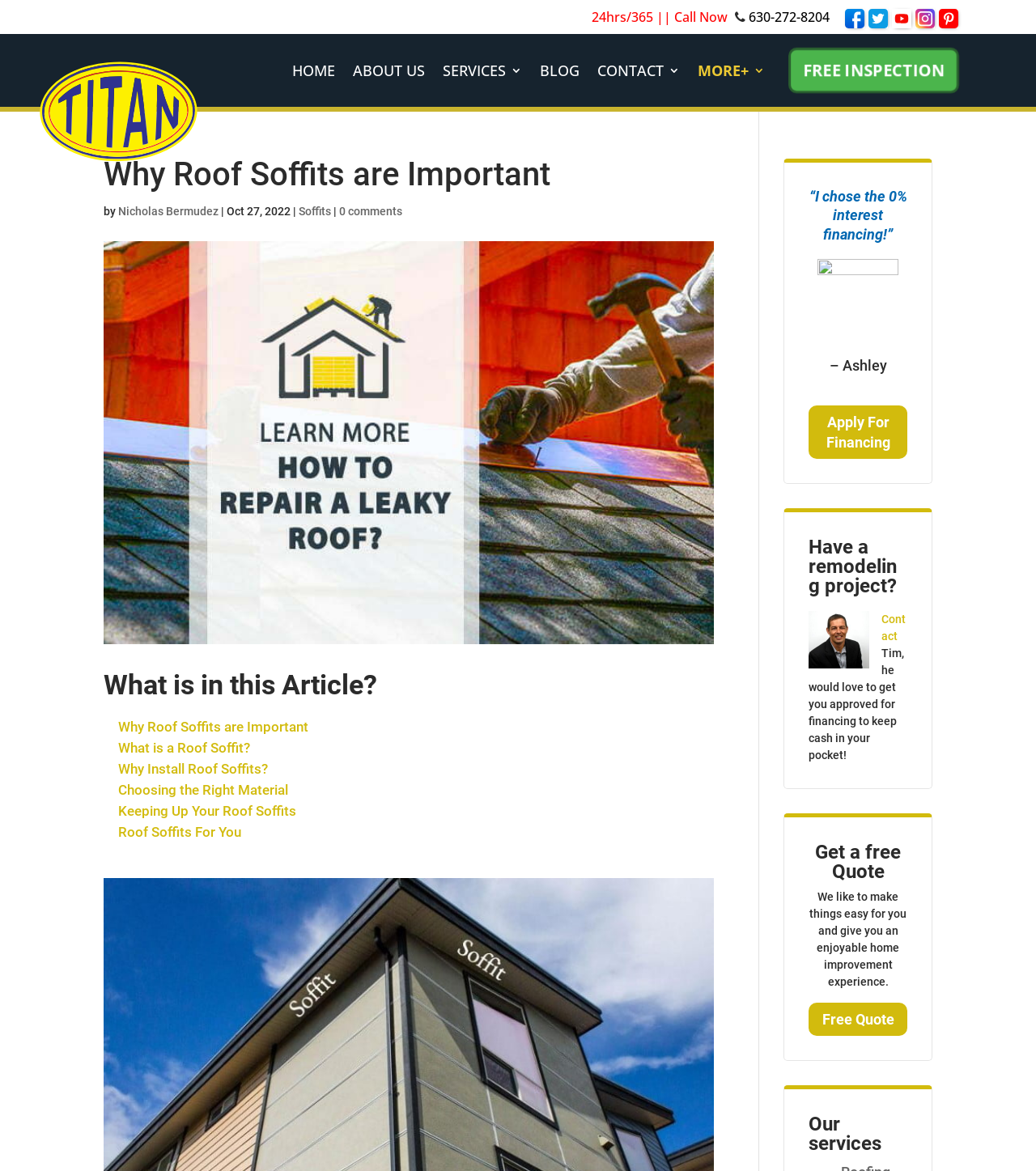What is the phone number to call for roofing services?
Using the image as a reference, deliver a detailed and thorough answer to the question.

I found the phone number by looking at the top-right corner of the webpage, where there is a 'Call Now' button with the phone number '630-272-8204' next to it.